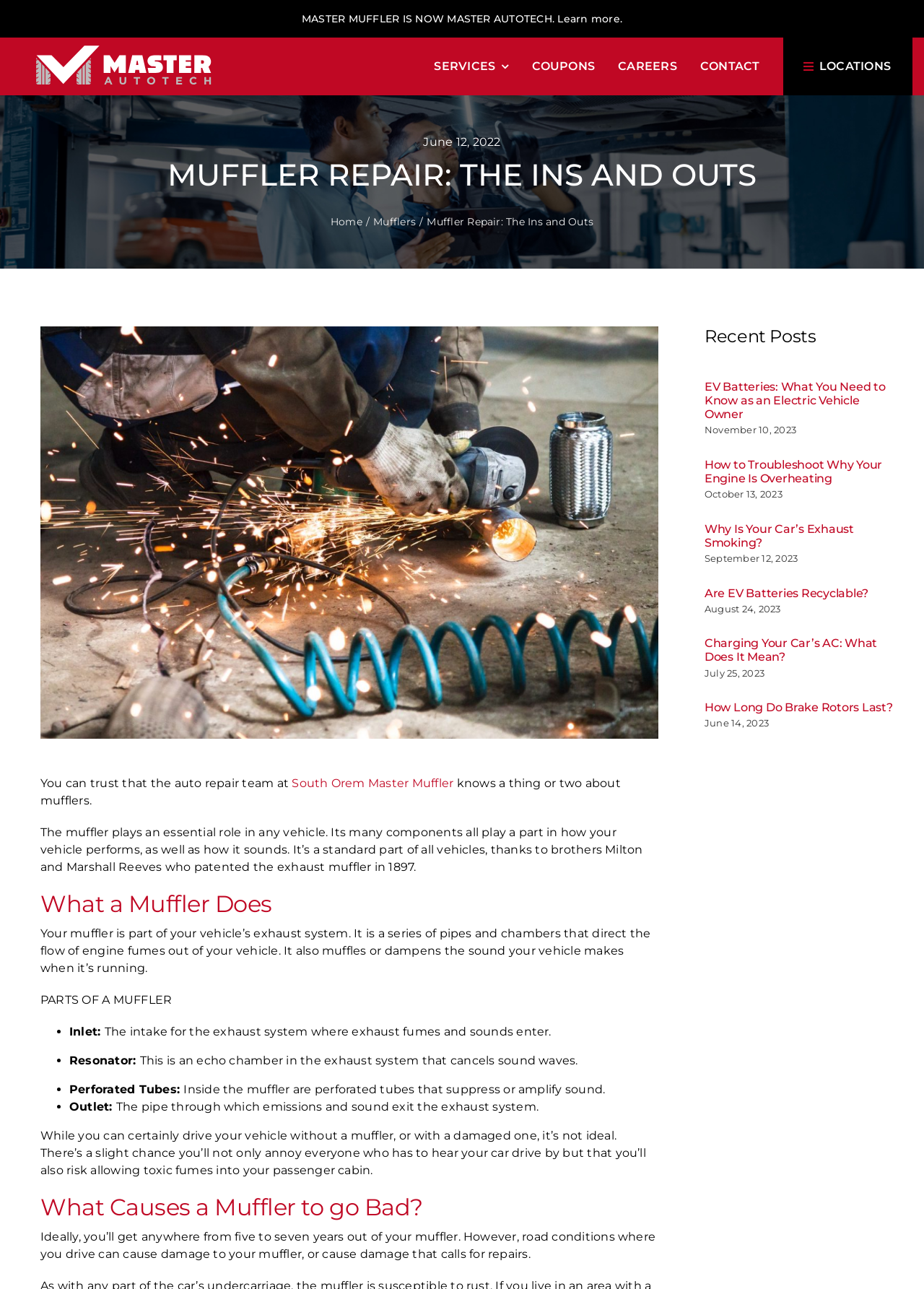Please pinpoint the bounding box coordinates for the region I should click to adhere to this instruction: "Go to Top".

[0.904, 0.697, 0.941, 0.717]